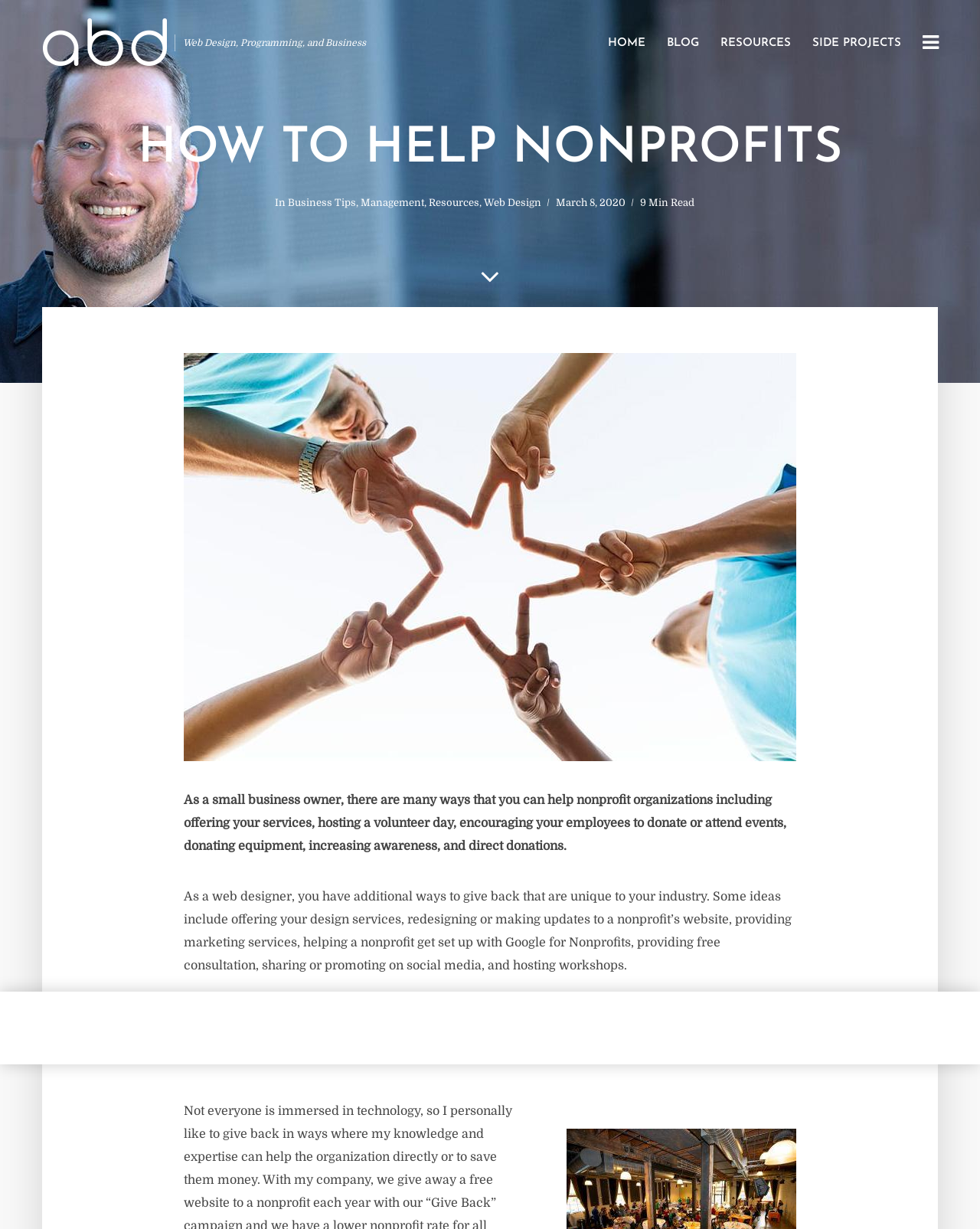Construct a comprehensive caption that outlines the webpage's structure and content.

This webpage is about "How to Help Nonprofits as a Web Design Business." At the top left, there is a link to "Aaron B. Day" accompanied by an image. To the right of this, there is a static text "Web Design, Programming, and Business". 

On the top right, there are four links: "HOME", "BLOG", "RESOURCES", and "SIDE PROJECTS", arranged horizontally. 

Below these links, there is a prominent heading "HOW TO HELP NONPROFITS". Under this heading, there are two tables with links and static text. The first table contains links to "Business Tips", "Management", "Resources", and "Web Design", separated by commas. The second table displays the date "March 8, 2020", and the third table shows the text "9 Min Read". 

On the left side of the page, there is an icon represented by "\uf107". Below this icon, there is a large image with the title "Giving Back Stars". 

The main content of the page is divided into three paragraphs. The first paragraph explains how small business owners can help nonprofit organizations in various ways. The second paragraph specifically discusses how web designers can give back to the community through their unique skills. The third paragraph appears to be a personal anecdote, but it is cut off mid-sentence. 

Finally, there is a heading "SOME REAL-WORLD EXAMPLES OF GIVING BACK" at the bottom of the page.